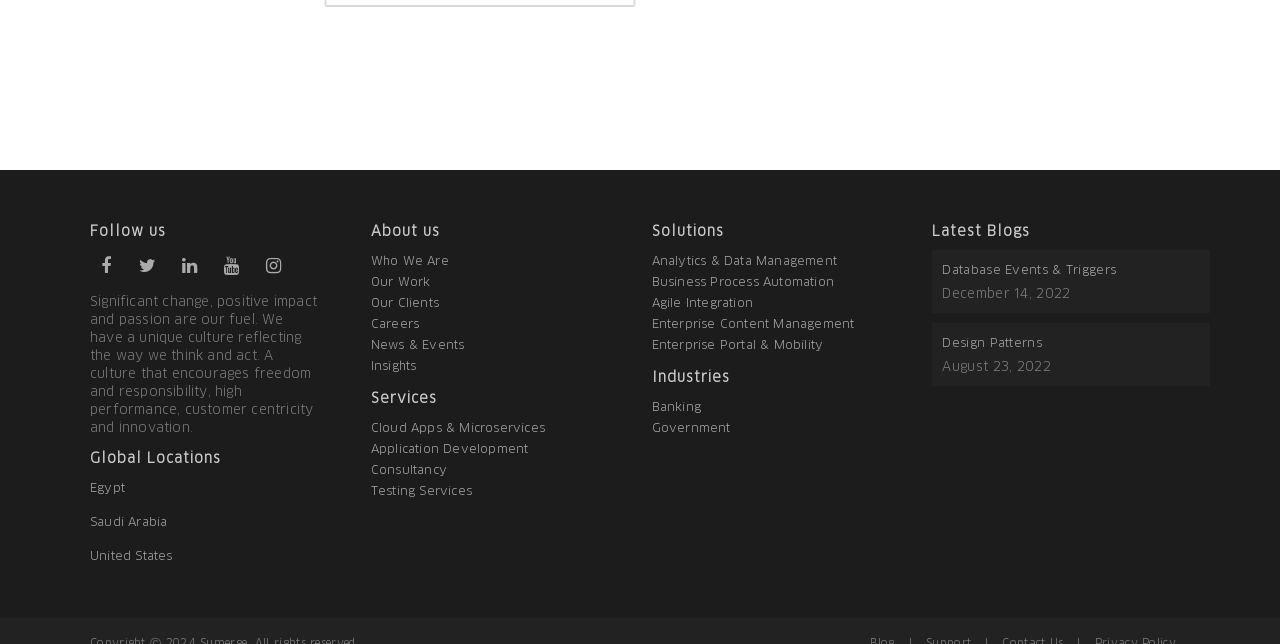Find the bounding box coordinates of the element I should click to carry out the following instruction: "Discover our solutions in Analytics & Data Management".

[0.509, 0.395, 0.654, 0.415]